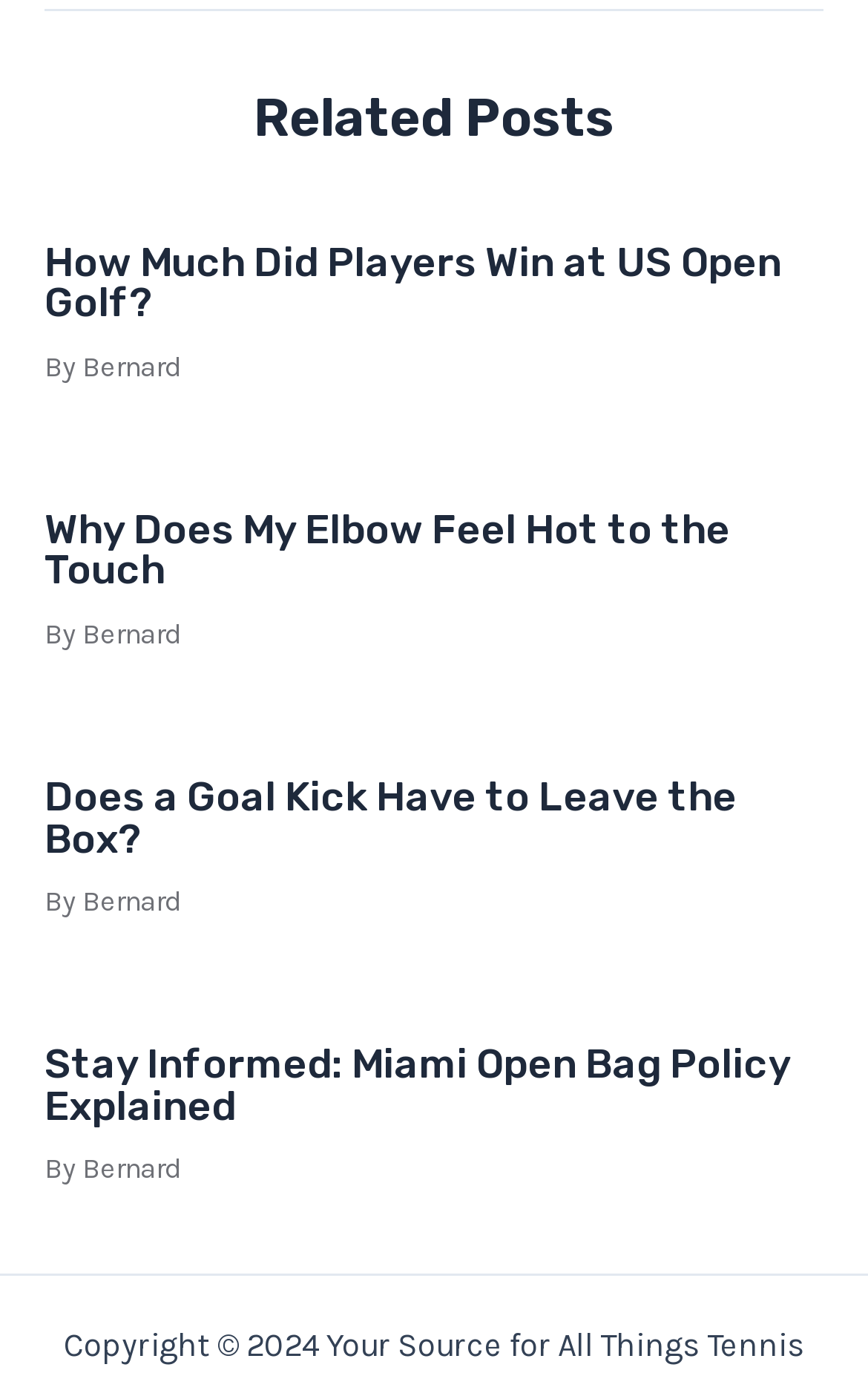What is the title of the first related post? Please answer the question using a single word or phrase based on the image.

How Much Did Players Win at US Open Golf?